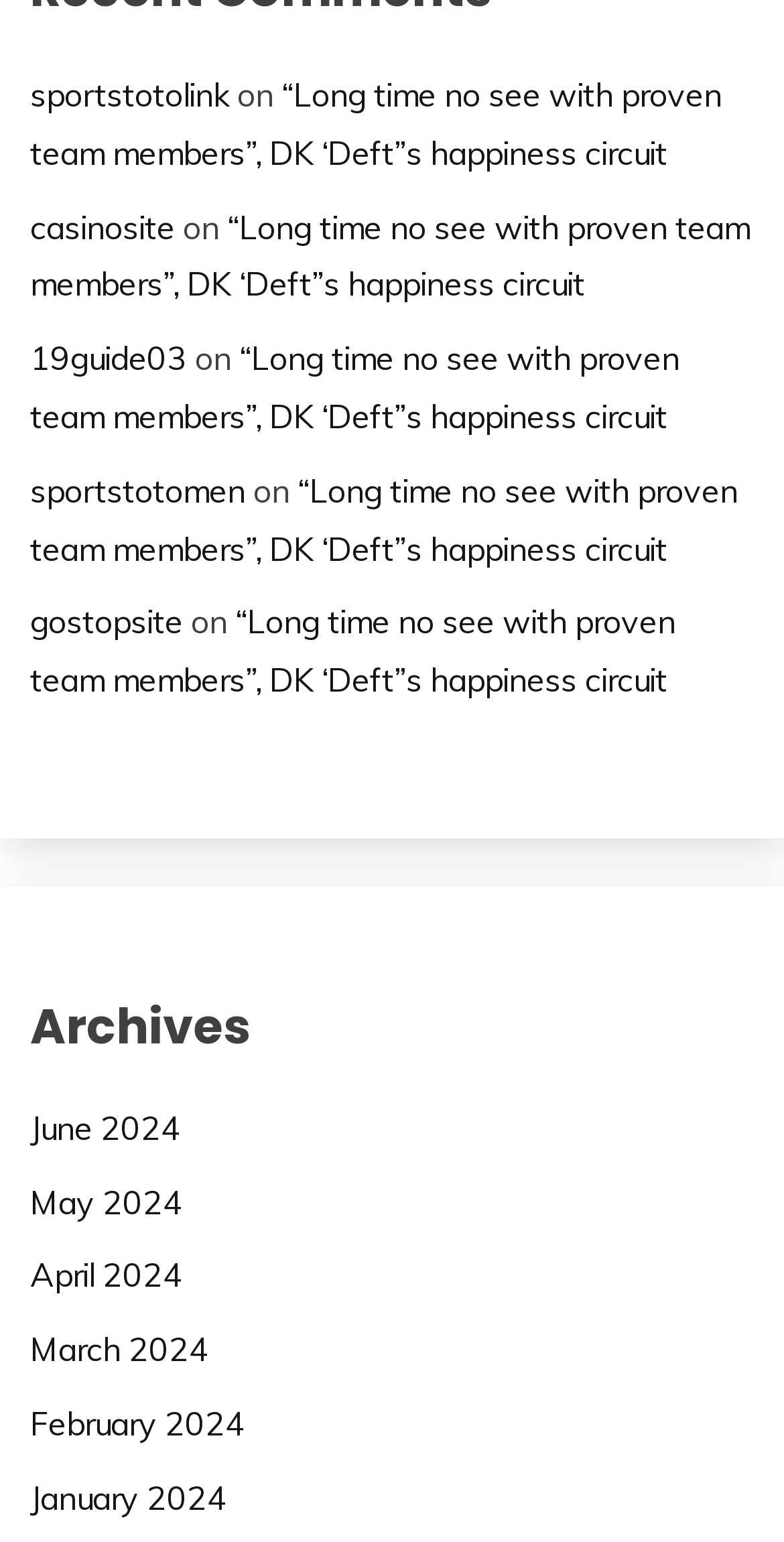What is the title of the first article?
Please answer the question with as much detail as possible using the screenshot.

I determined the title of the first article by looking at the link text within the first article element, which is '“Long time no see with proven team members”, DK ‘Deft”s happiness circuit'.